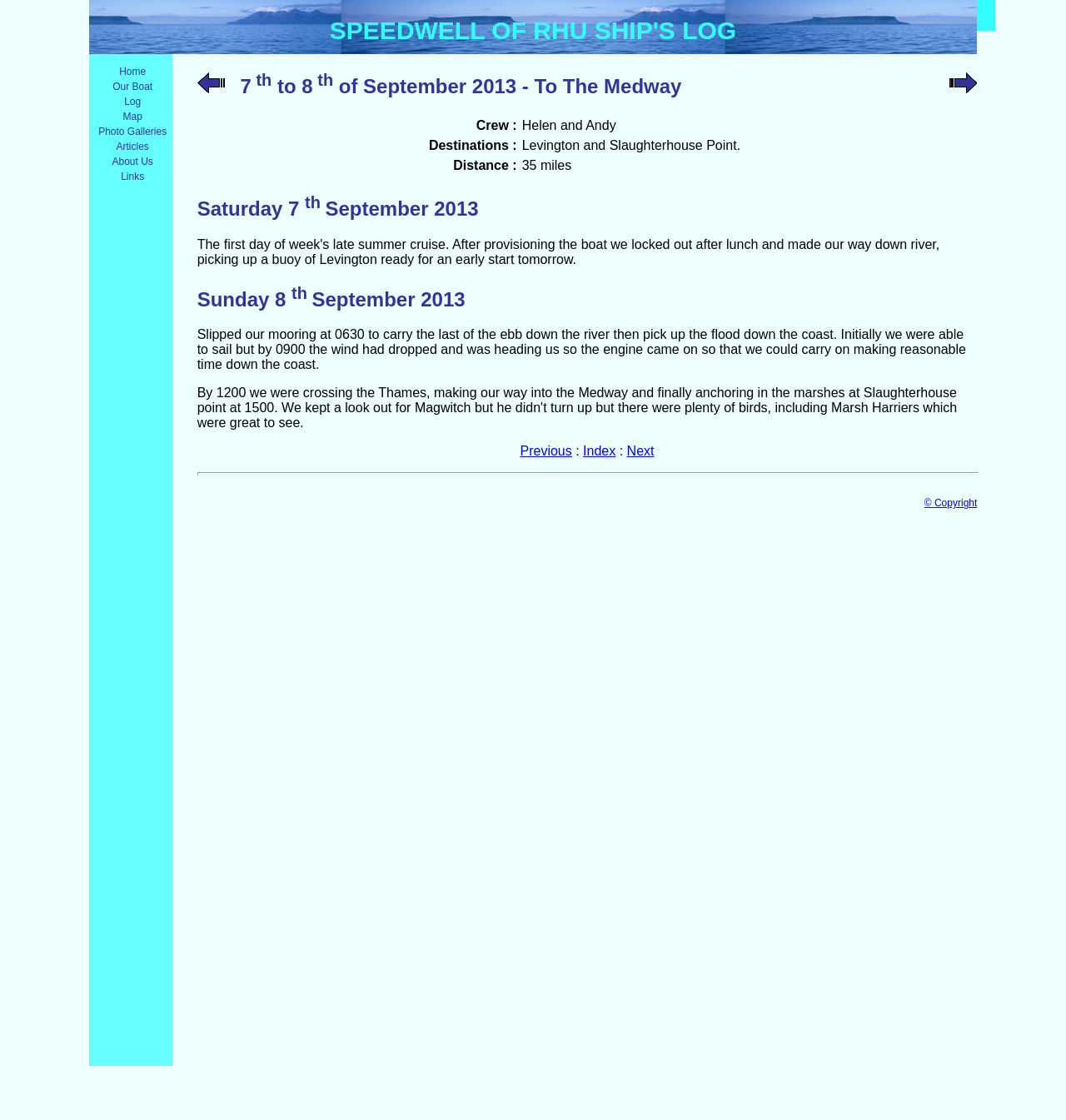Specify the bounding box coordinates of the element's region that should be clicked to achieve the following instruction: "Click on Home". The bounding box coordinates consist of four float numbers between 0 and 1, in the format [left, top, right, bottom].

[0.083, 0.057, 0.161, 0.071]